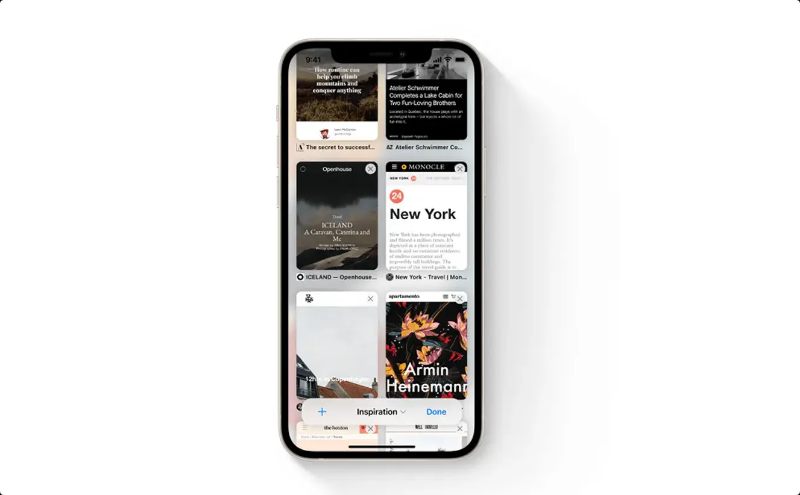What is the brand of the smartphone?
From the image, respond using a single word or phrase.

Apple